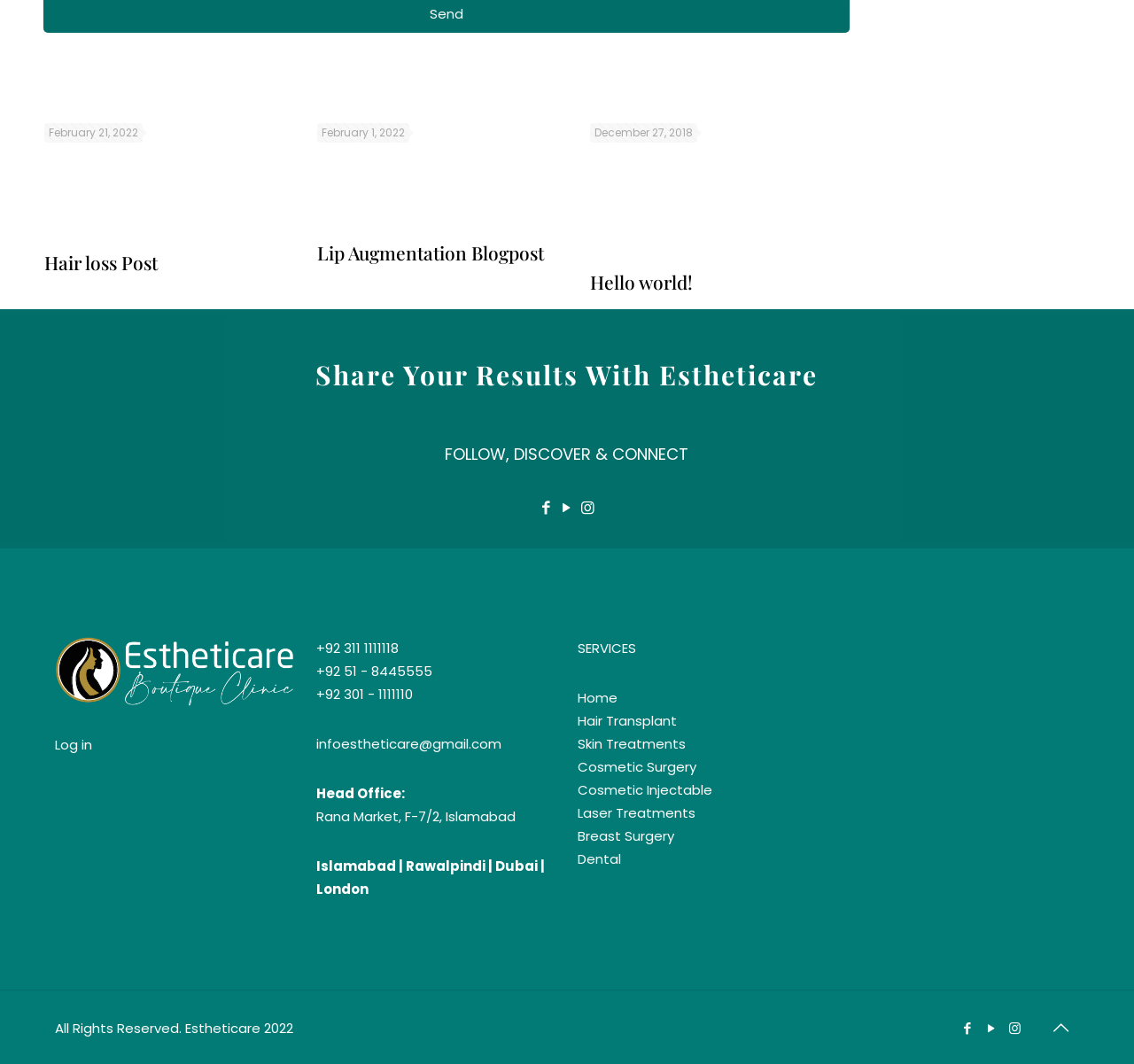What is the name of the office location listed?
Please respond to the question with a detailed and well-explained answer.

I found the office location by looking at the StaticText element with the content 'Rana Market, F-7/2, Islamabad' which is located in the complementary element with the address information.